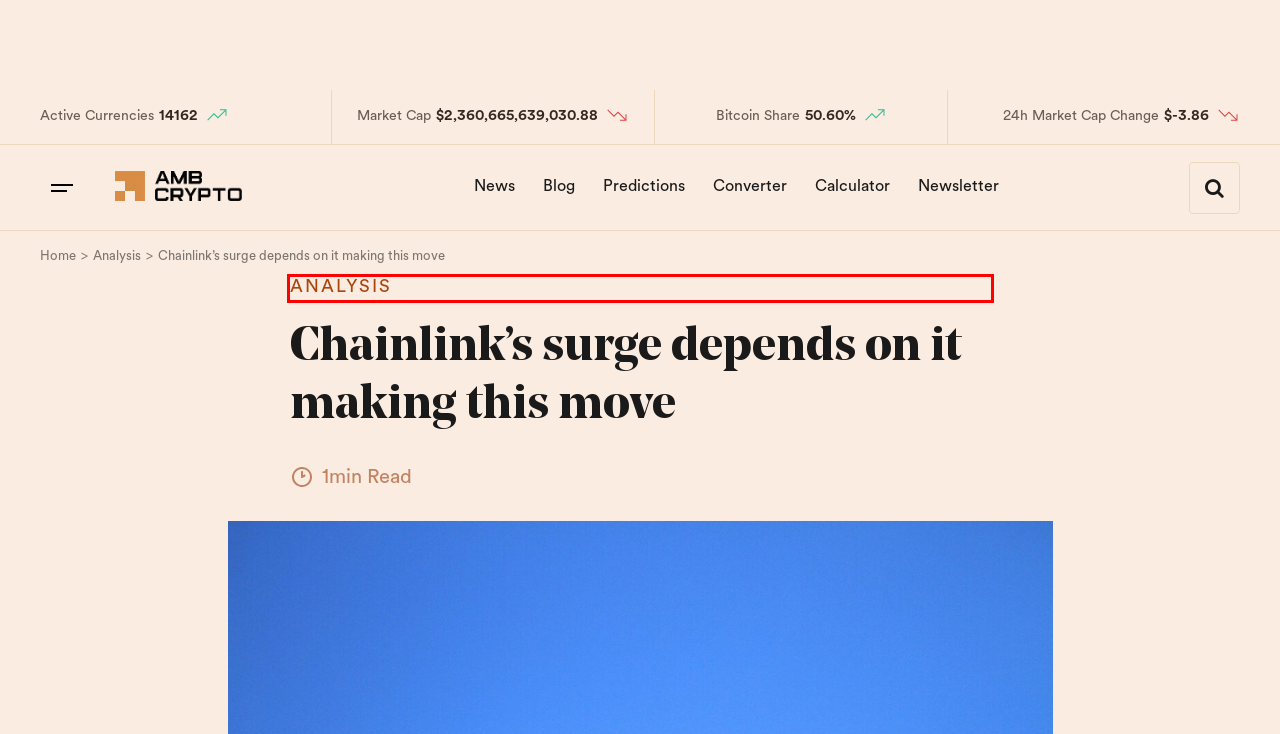You are given a screenshot depicting a webpage with a red bounding box around a UI element. Select the description that best corresponds to the new webpage after clicking the selected element. Here are the choices:
A. Assessing Cardano's future as Bitcoin's $63k support holds firm - AMBCrypto
B. Latest News About Cryptocurrency, Bitcoin, Altcoin - AMBCrypto
C. Bitcoin: Historically, is this the best buy period? - AMBCrypto
D. Cardano (ADA) News - AMBCrypto
E. Jai Hamid, Author at AMBCrypto
F. Crypto, Blockchain and Web 3.0 News - AMBCrypto
G. Cryptocurrency Analysis and Insights - AMBCrypto
H. Web3, Blockchain, and AI at the AMBCrypto Blog

G